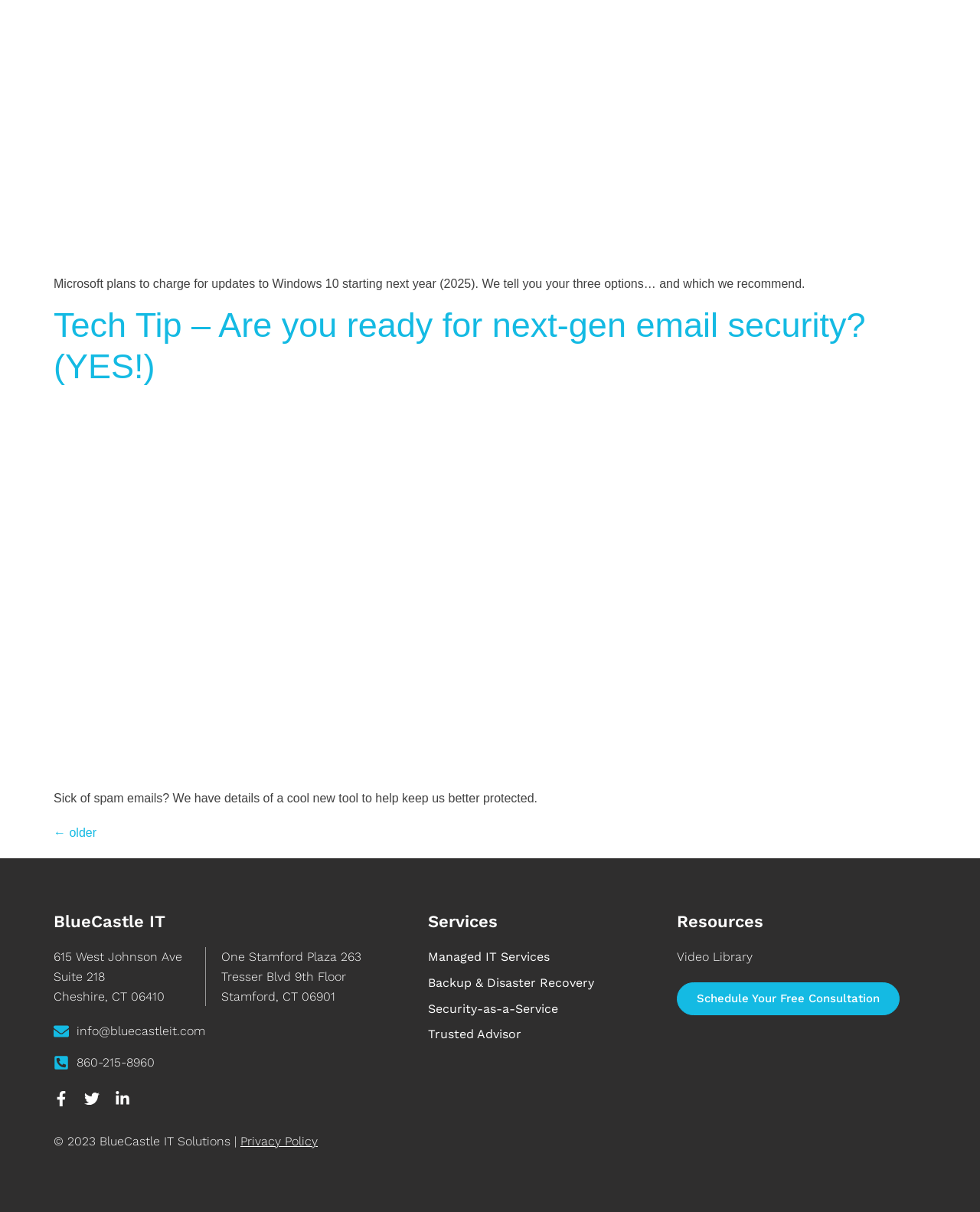Please pinpoint the bounding box coordinates for the region I should click to adhere to this instruction: "Check the privacy policy".

[0.245, 0.936, 0.324, 0.948]